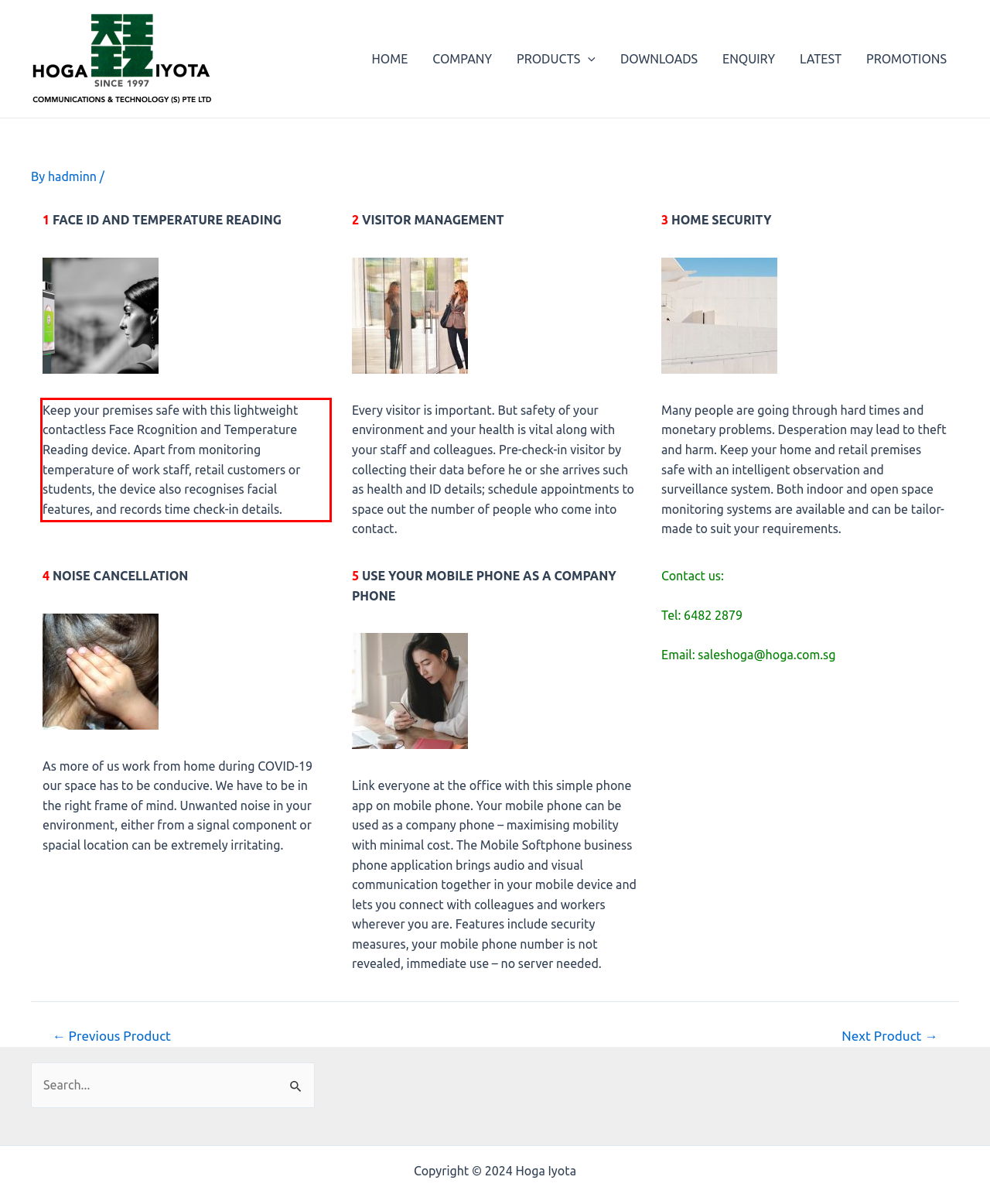Look at the provided screenshot of the webpage and perform OCR on the text within the red bounding box.

Keep your premises safe with this lightweight contactless Face Rcognition and Temperature Reading device. Apart from monitoring temperature of work staff, retail customers or students, the device also recognises facial features, and records time check-in details.